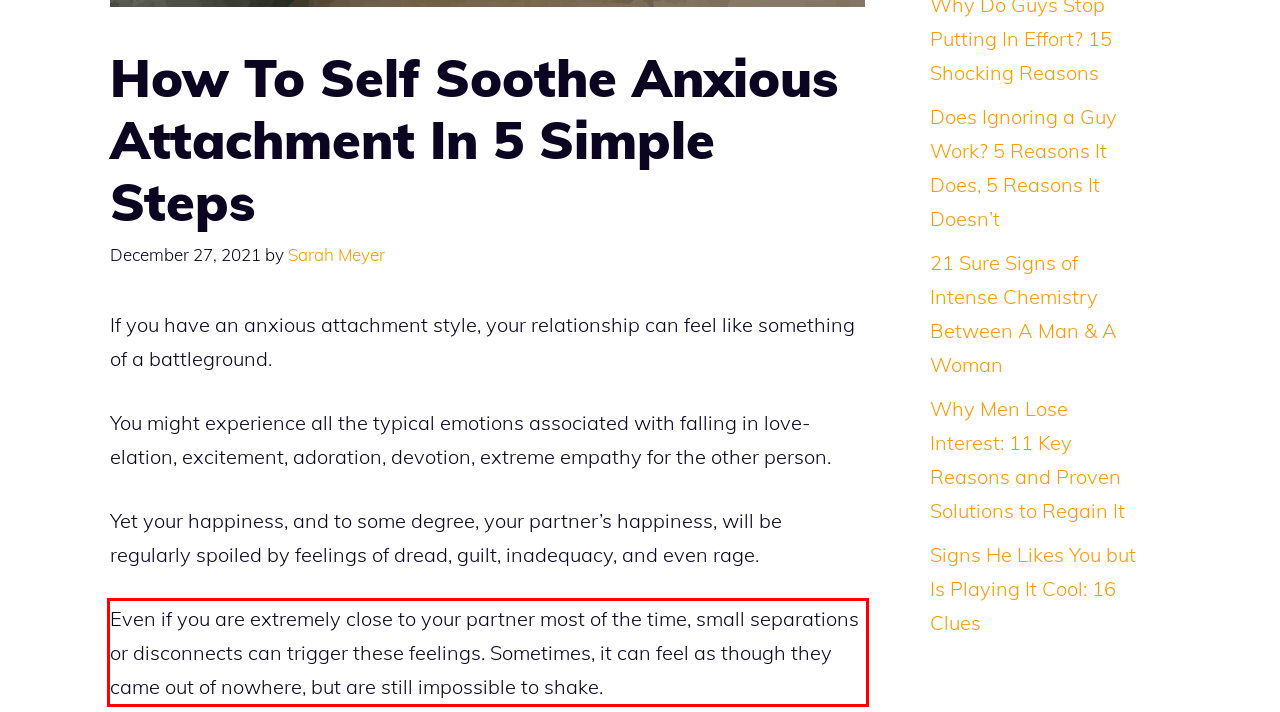Please look at the screenshot provided and find the red bounding box. Extract the text content contained within this bounding box.

Even if you are extremely close to your partner most of the time, small separations or disconnects can trigger these feelings. Sometimes, it can feel as though they came out of nowhere, but are still impossible to shake.